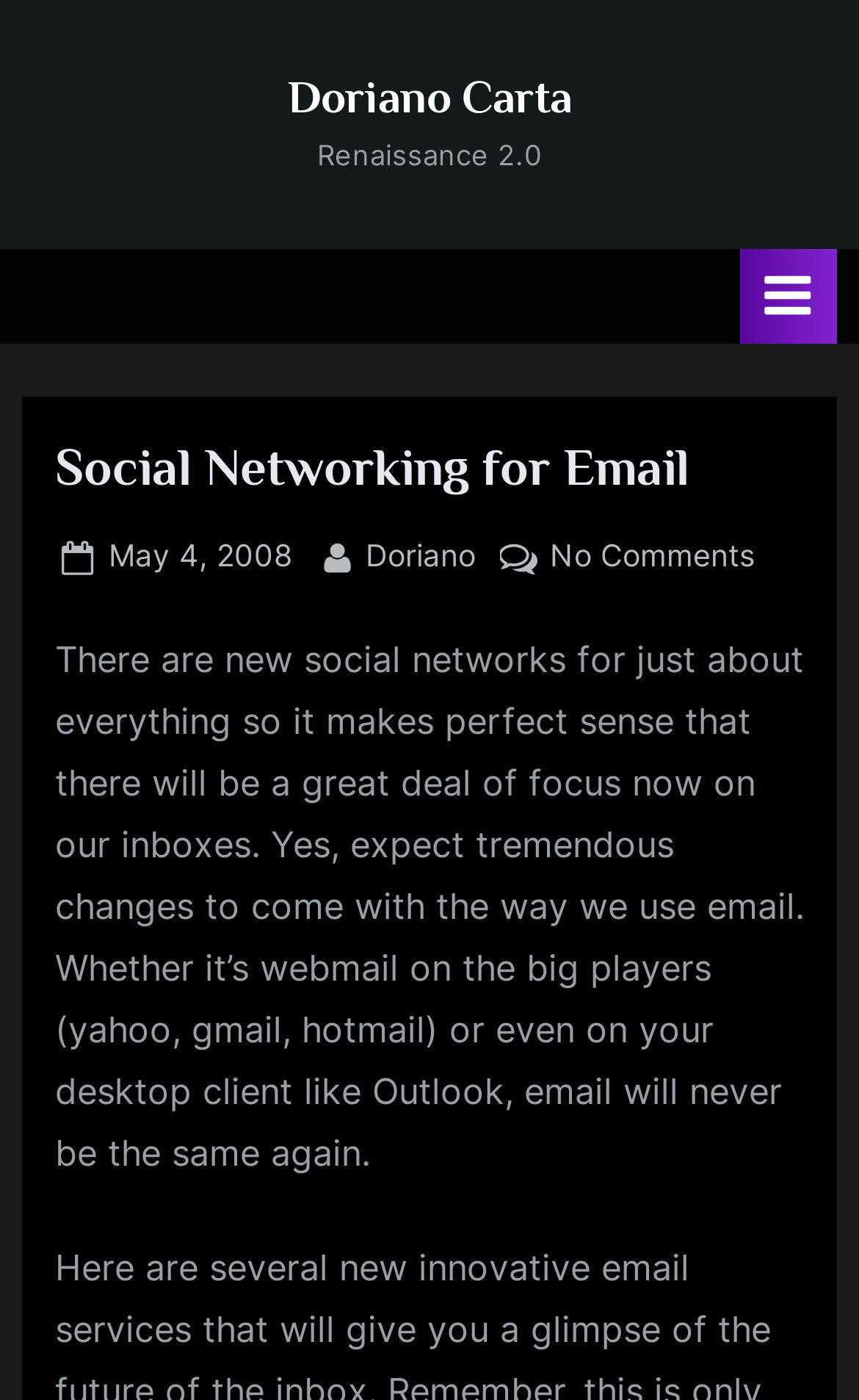Identify the bounding box for the UI element specified in this description: "Doriano Carta". The coordinates must be four float numbers between 0 and 1, formatted as [left, top, right, bottom].

[0.335, 0.05, 0.665, 0.088]